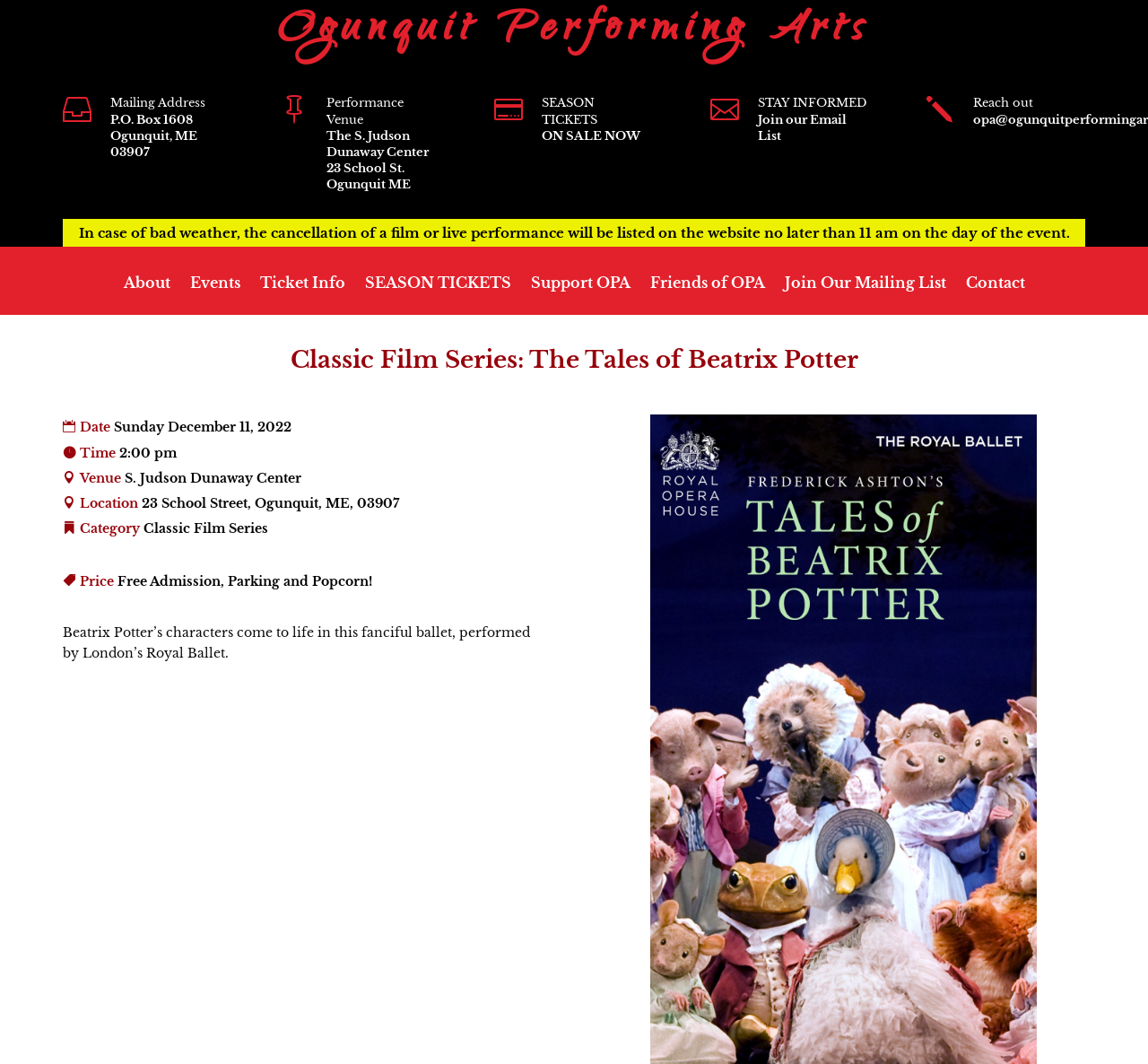Determine the bounding box for the UI element that matches this description: "Classic Film Series".

[0.125, 0.489, 0.234, 0.504]